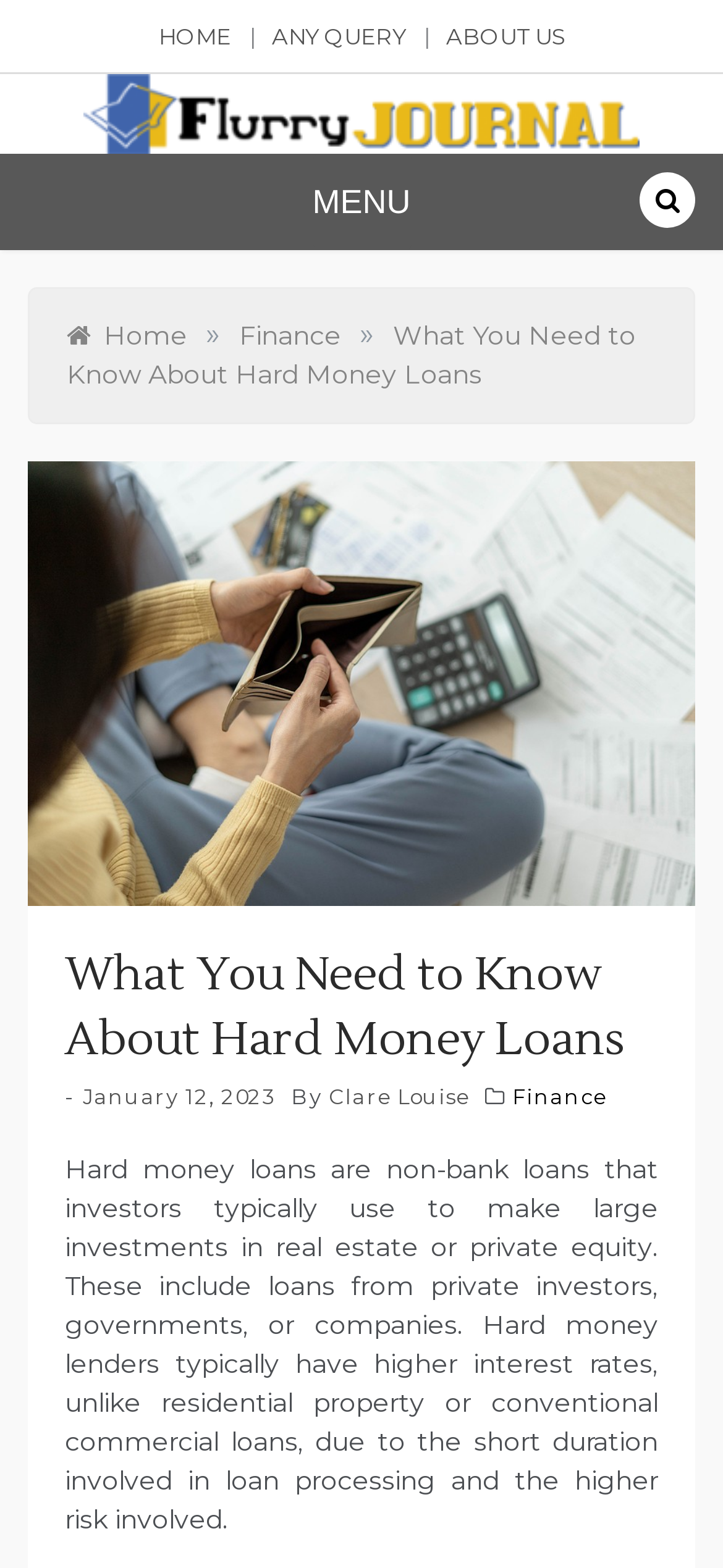Identify the bounding box for the element characterized by the following description: "About Us".

[0.617, 0.014, 0.781, 0.032]